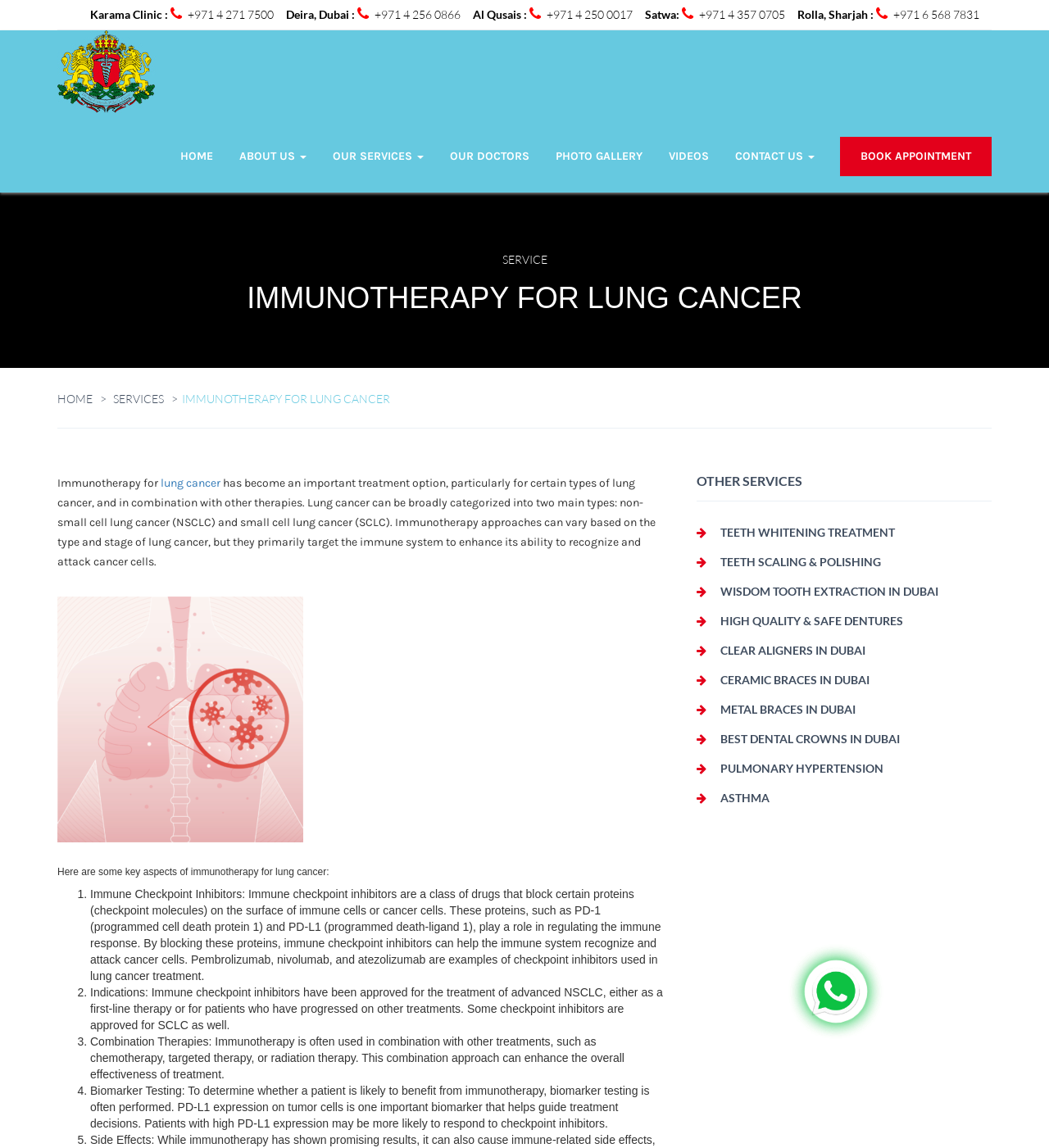Please identify the bounding box coordinates of the area that needs to be clicked to fulfill the following instruction: "Click on the 'previous' button."

None